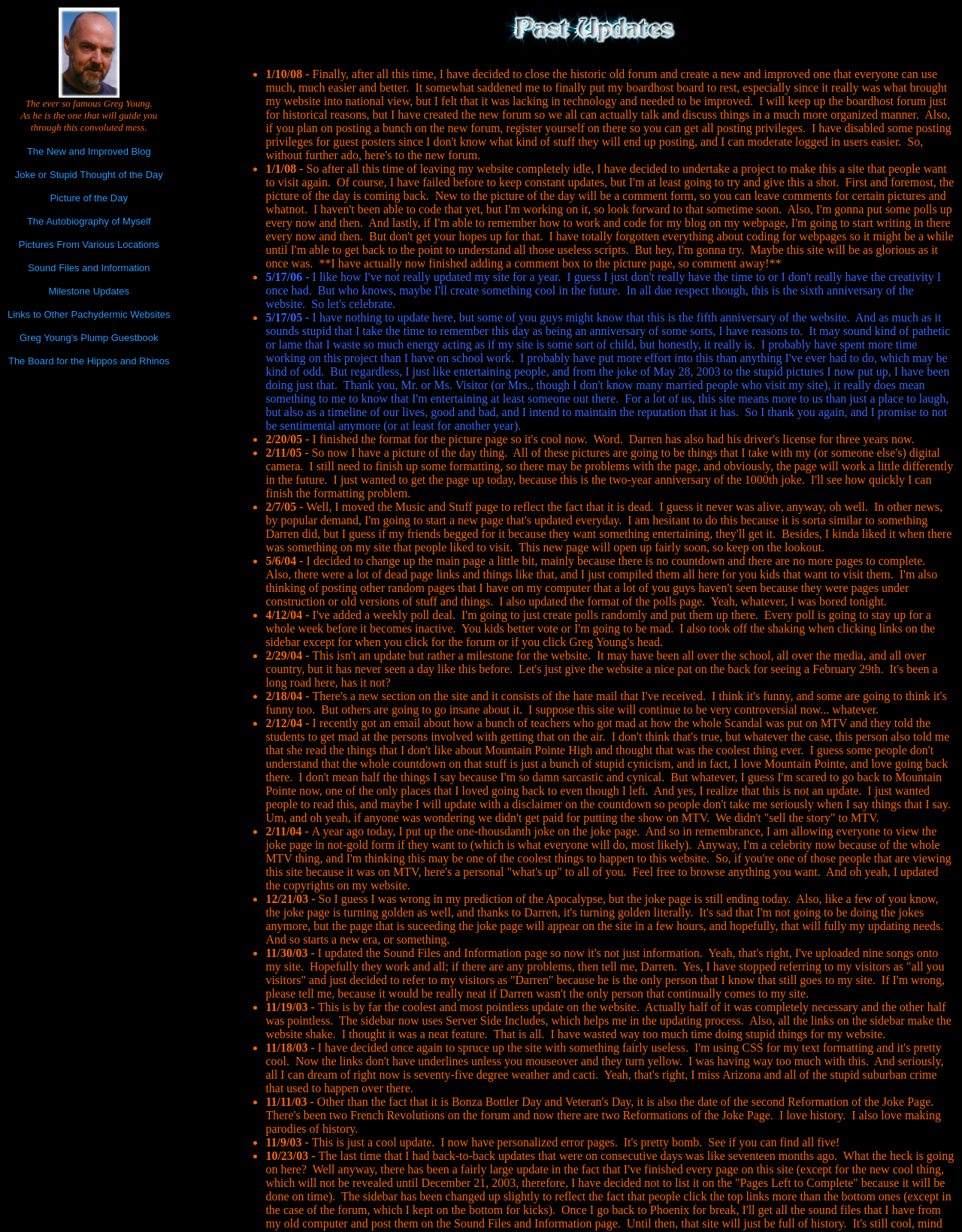Construct a comprehensive caption that outlines the webpage's structure and content.

The webpage is titled "Past Updates" and has a layout table with a single row and column. The table contains a cell with a long text describing Greg Young, who will guide the user through the webpage. Below this text, there are several links to different sections of the website, including "The New and Improved Blog", "Joke or Stupid Thought of the Day", and "Pictures From Various Locations".

To the right of the layout table, there is a heading with an image. Below the heading, there is a list of updates, each marked with a bullet point. The updates are dated and contain short paragraphs of text. The updates are stacked vertically, with the most recent update at the top.

The updates themselves are a mix of personal anecdotes, website updates, and musings. Some updates mention specific events, such as the anniversary of a joke page, while others discuss changes to the website, like the addition of sound files. The tone of the updates is informal and conversational, with the author often addressing the reader directly.

There are no images on the page aside from the one in the heading. The overall layout is dense, with a lot of text packed into a relatively small space.